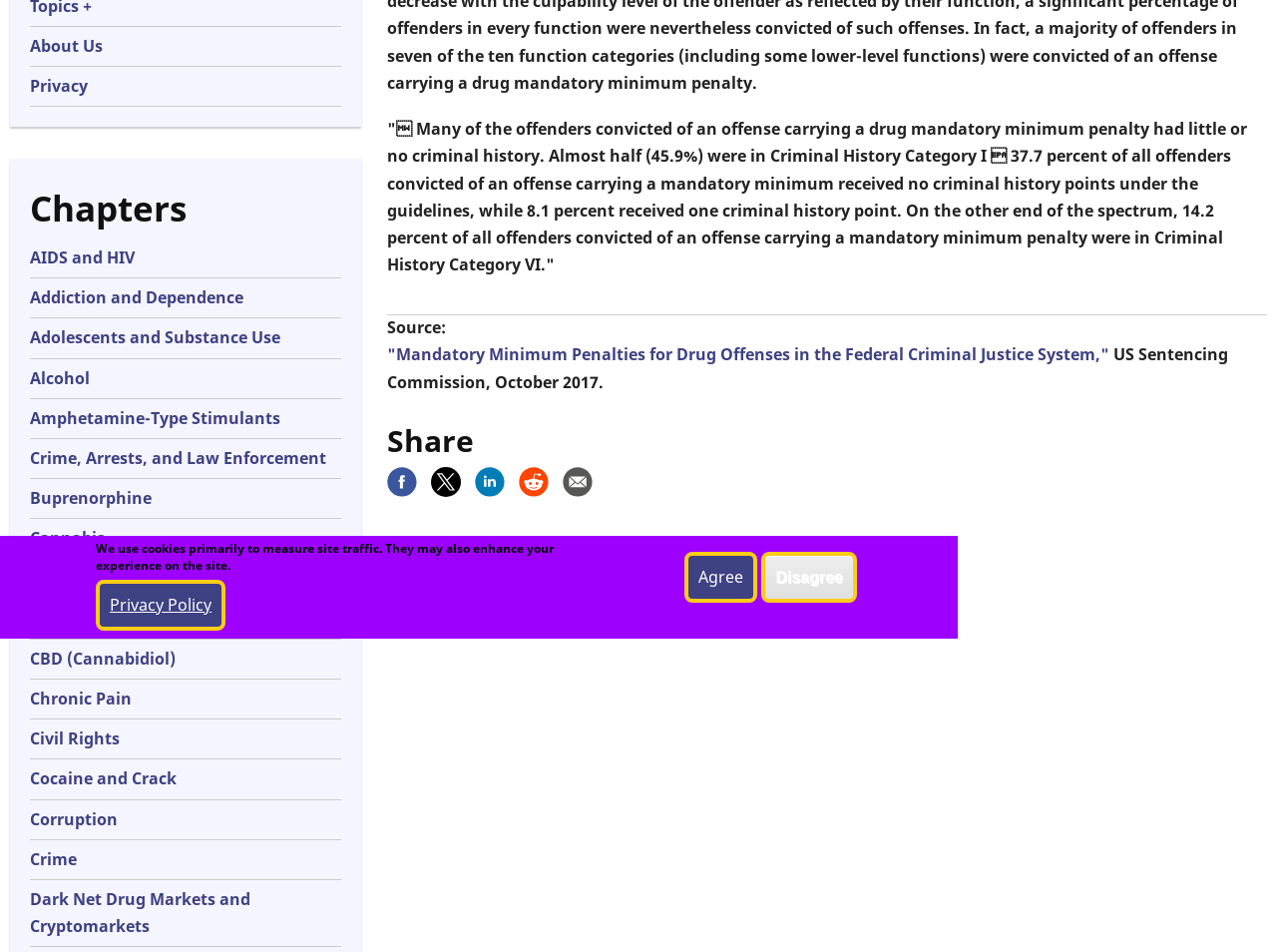Using the element description: "Crime, Arrests, and Law Enforcement", determine the bounding box coordinates for the specified UI element. The coordinates should be four float numbers between 0 and 1, [left, top, right, bottom].

[0.023, 0.47, 0.255, 0.493]